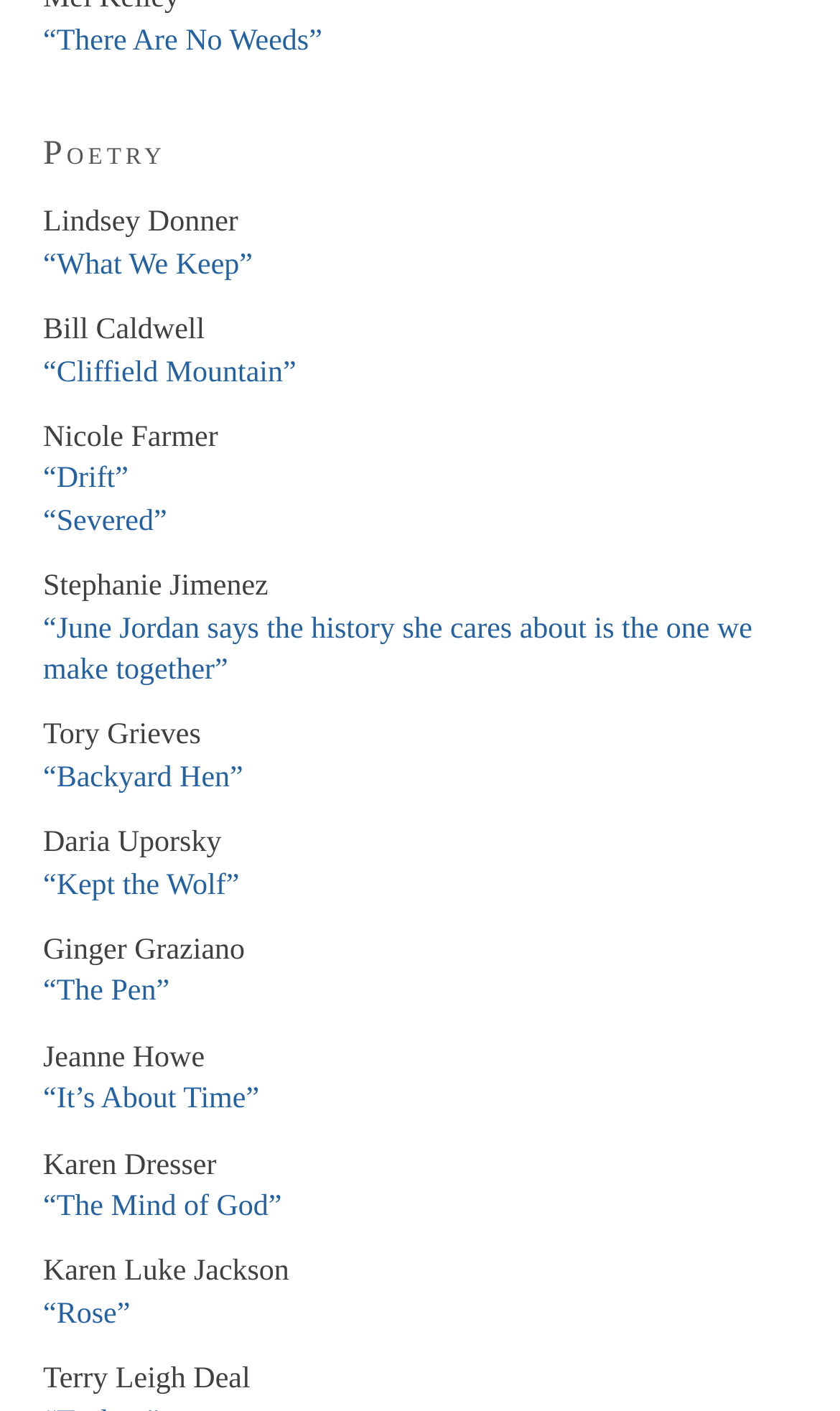Given the description of a UI element: "“Kept the Wolf”", identify the bounding box coordinates of the matching element in the webpage screenshot.

[0.051, 0.616, 0.285, 0.639]